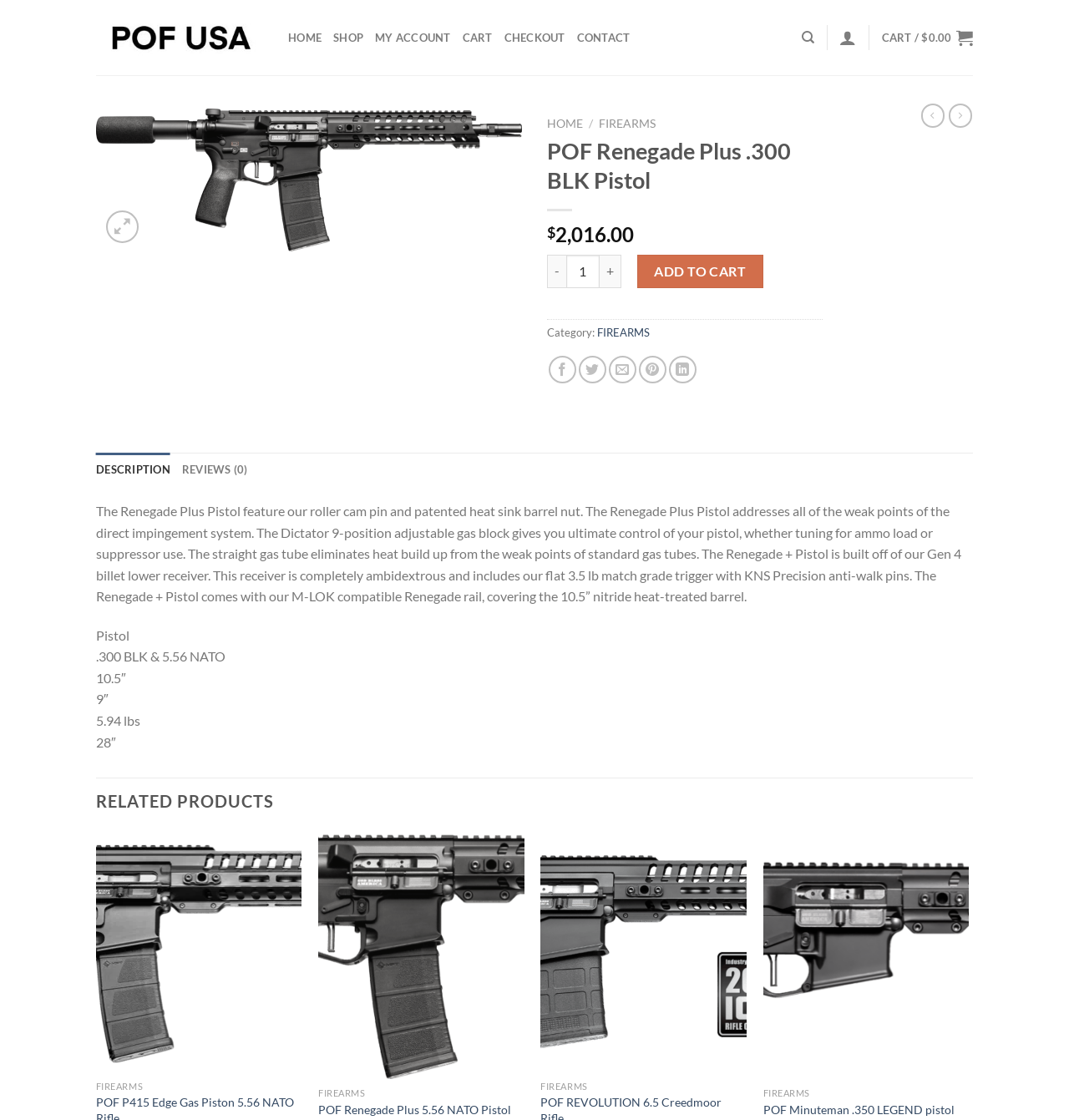Determine the bounding box for the UI element as described: "parent_node: Search for: aria-label="Search"". The coordinates should be represented as four float numbers between 0 and 1, formatted as [left, top, right, bottom].

[0.75, 0.019, 0.762, 0.048]